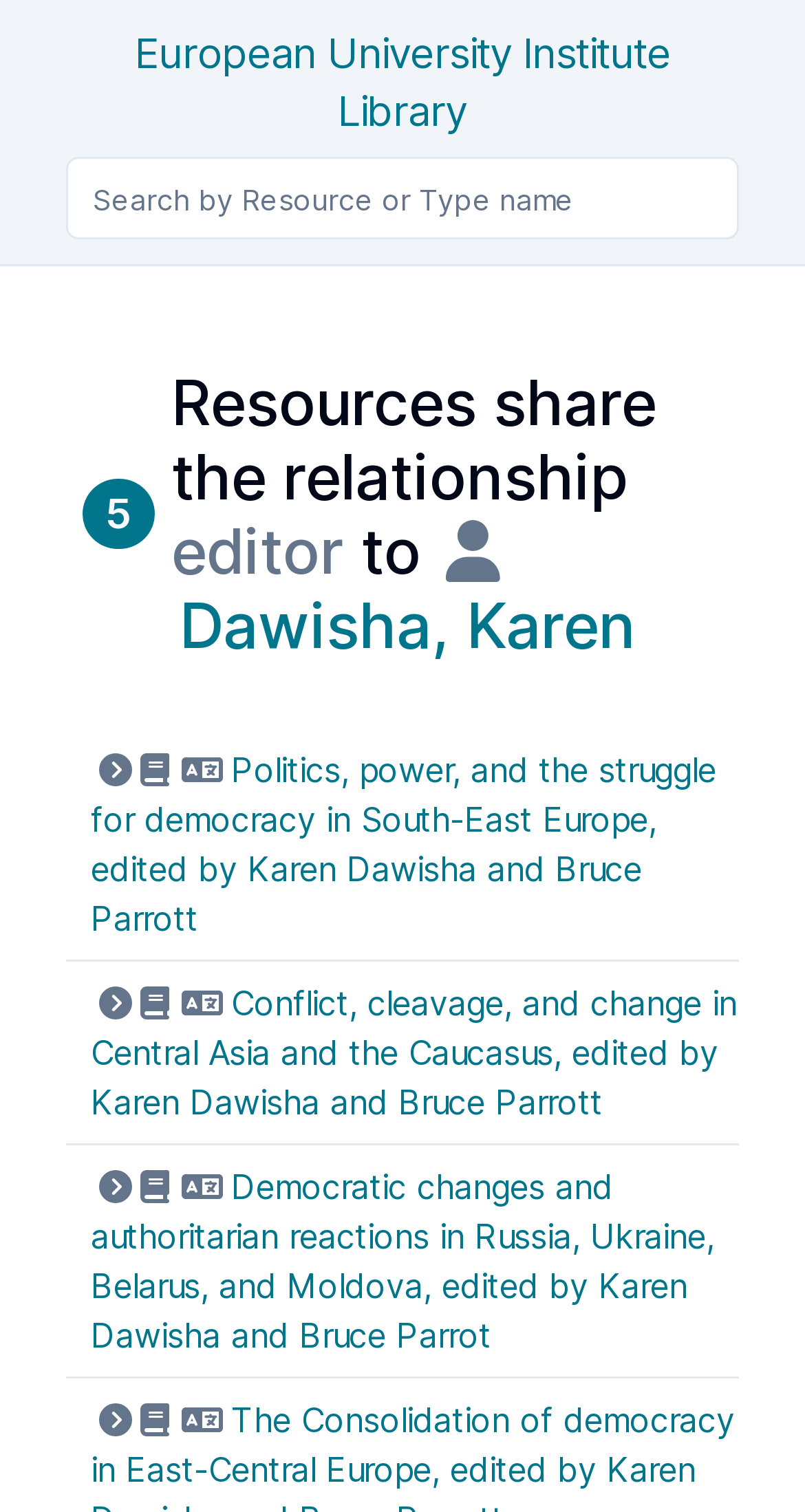Respond to the question below with a concise word or phrase:
What is the purpose of the textbox?

Search by Resource or Type name